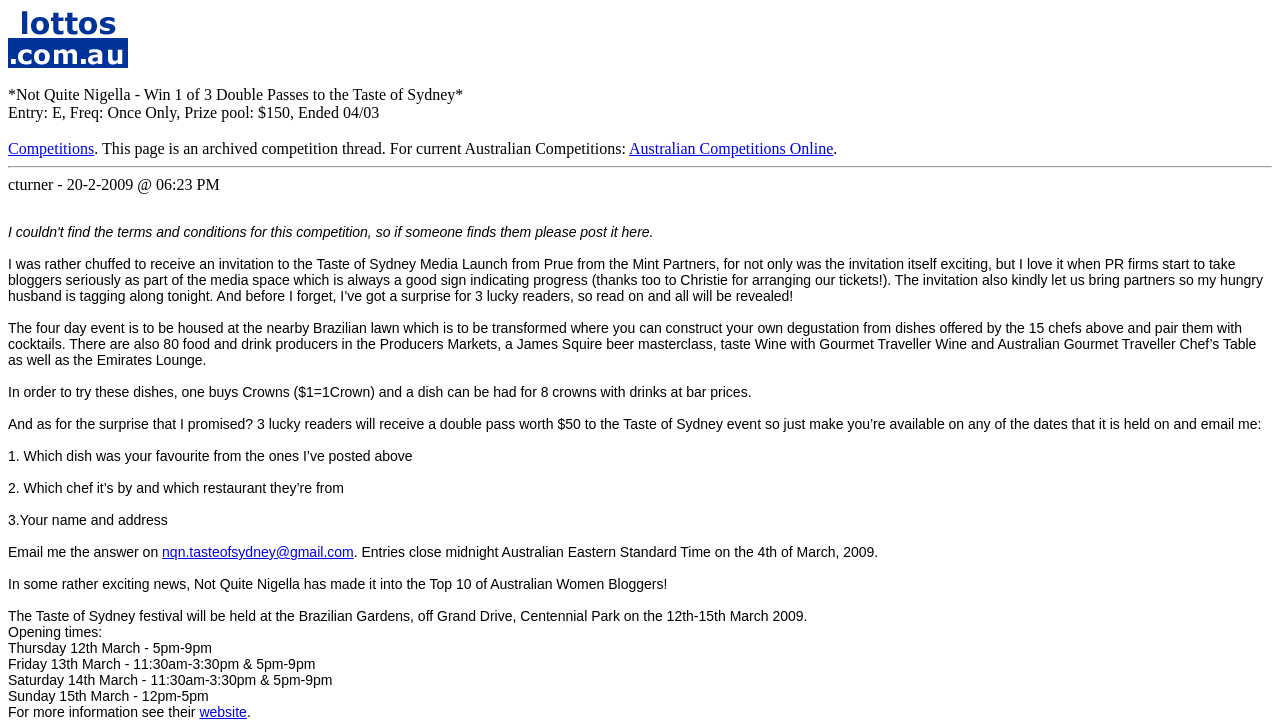Examine the image and give a thorough answer to the following question:
What is the deadline for entering the competition?

The answer can be found in the text 'Entries close midnight Australian Eastern Standard Time on the 4th of March, 2009.' which indicates that the deadline for entering the competition is the 4th of March, 2009.